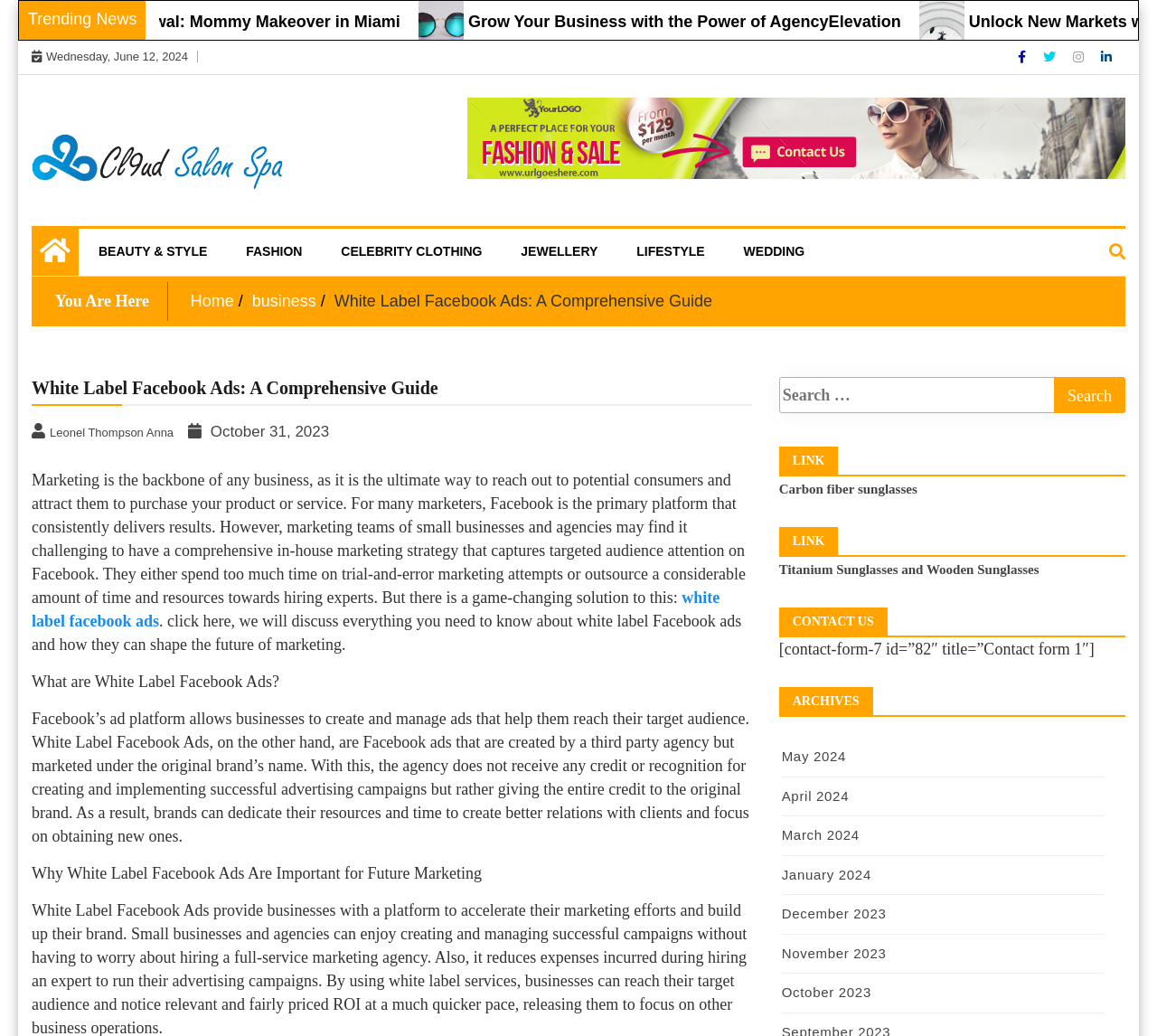Please provide the bounding box coordinates for the element that needs to be clicked to perform the instruction: "Click on the 'BEAUTY & STYLE' link". The coordinates must consist of four float numbers between 0 and 1, formatted as [left, top, right, bottom].

[0.073, 0.221, 0.191, 0.264]